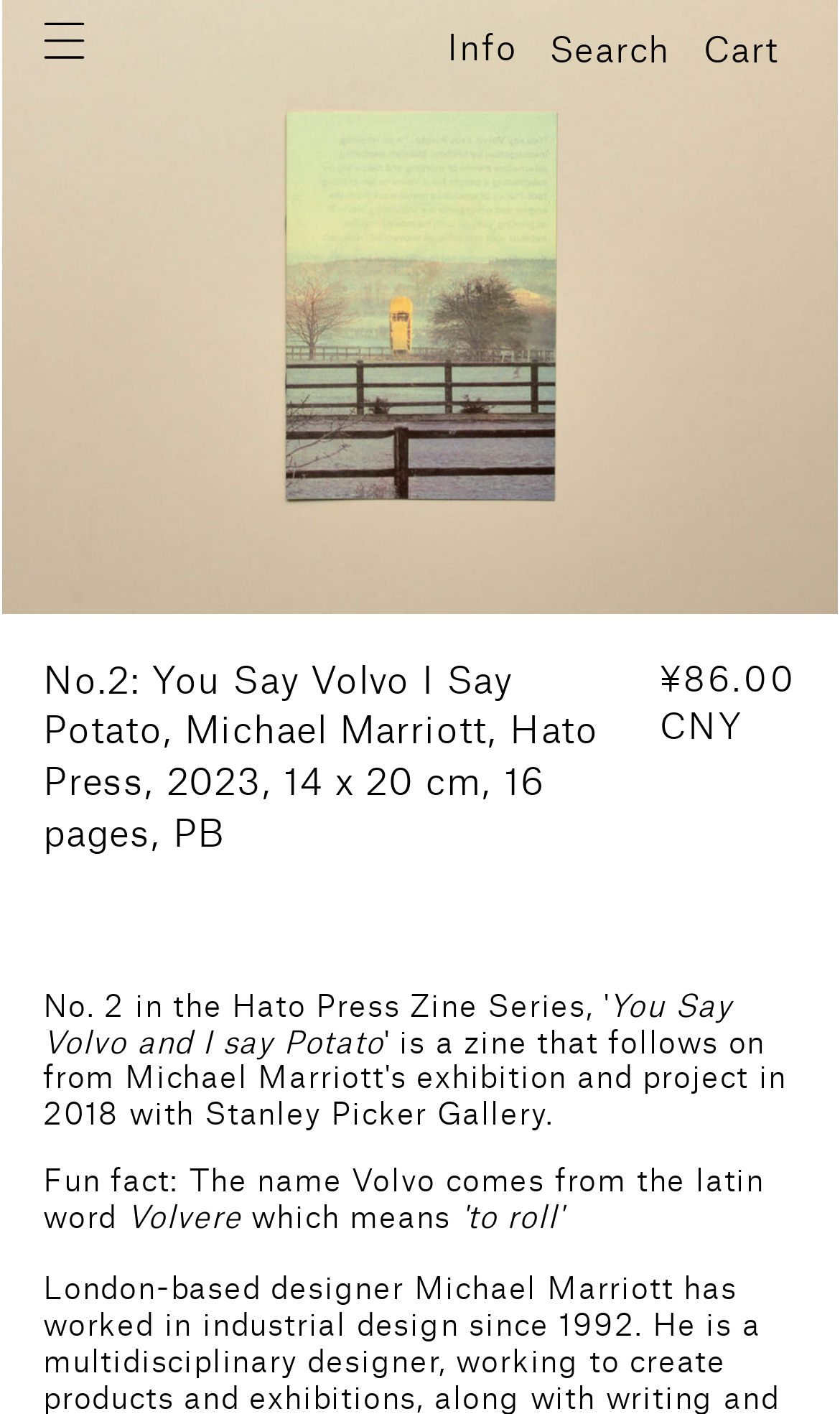Generate a detailed explanation of the webpage's features and information.

This webpage appears to be a product page for a zine titled "You Say Volvo and I say Potato" by Michael Marriott, published by Hato Press. At the top of the page, there is a heading with the title of the zine and the author's name. Below the heading, there is a link with an associated image, which is likely a thumbnail of the zine's cover.

To the right of the link, there are two buttons: "Info" and a search button with a dialog popup. Further to the right, there is a cart button with a dialog popup.

Below these elements, there is a section with details about the zine, including its title, author, publisher, publication date, size, and number of pages. The price of the zine, ¥86.00 CNY, is also displayed.

The main content of the page is a gallery viewer that takes up most of the page's width. The gallery viewer has a list of images, with navigation buttons to move to the previous or next slide. Each slide has an associated image.

Below the gallery viewer, there are three paragraphs of text. The first paragraph has the title of the zine, "You Say Volvo and I say Potato". The second paragraph starts with "Fun fact: The name Volvo comes from the latin word" and continues with the explanation. The third paragraph is a continuation of the explanation, with the text "which means" and a non-breaking space character.

Overall, the page has a clean and organized layout, with clear headings and concise text. The gallery viewer is the main focus of the page, showcasing the content of the zine.